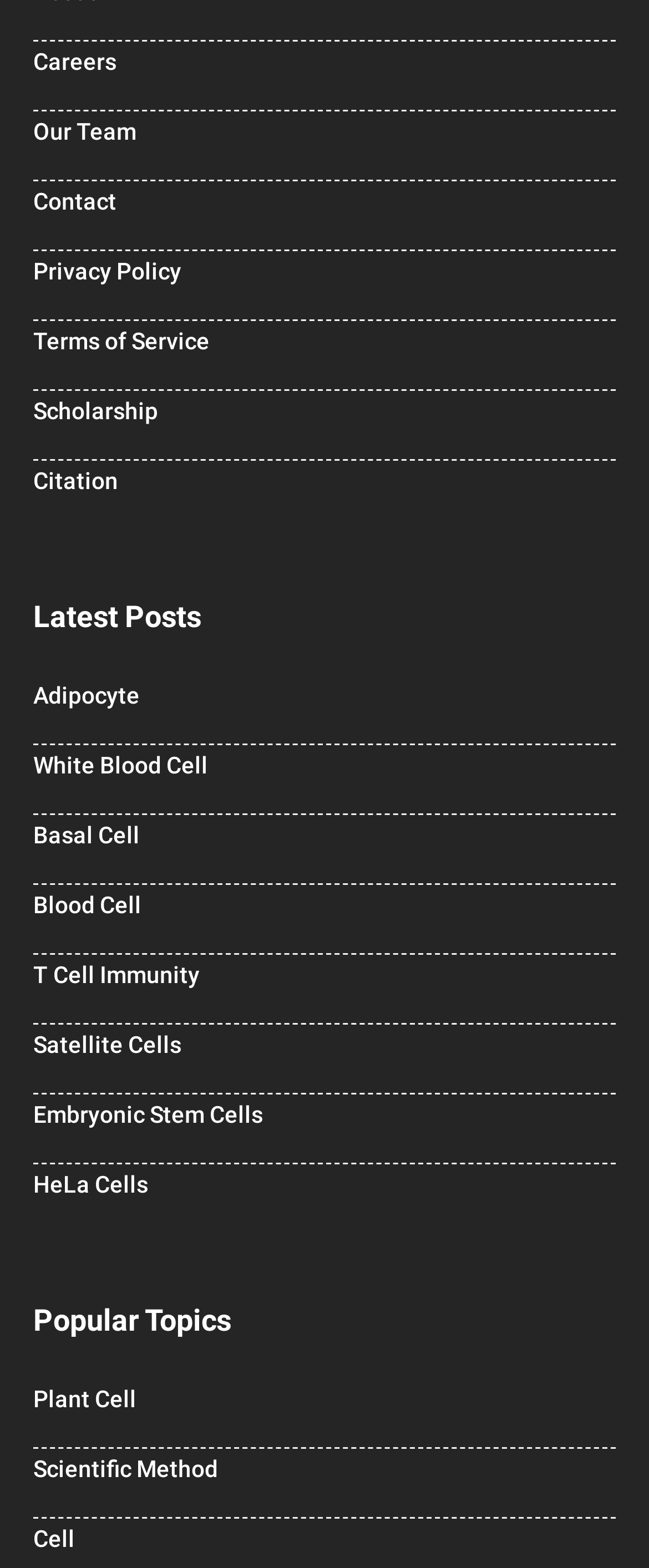Please identify the bounding box coordinates of the element's region that needs to be clicked to fulfill the following instruction: "Go to Cell page". The bounding box coordinates should consist of four float numbers between 0 and 1, i.e., [left, top, right, bottom].

[0.051, 0.972, 0.115, 0.989]